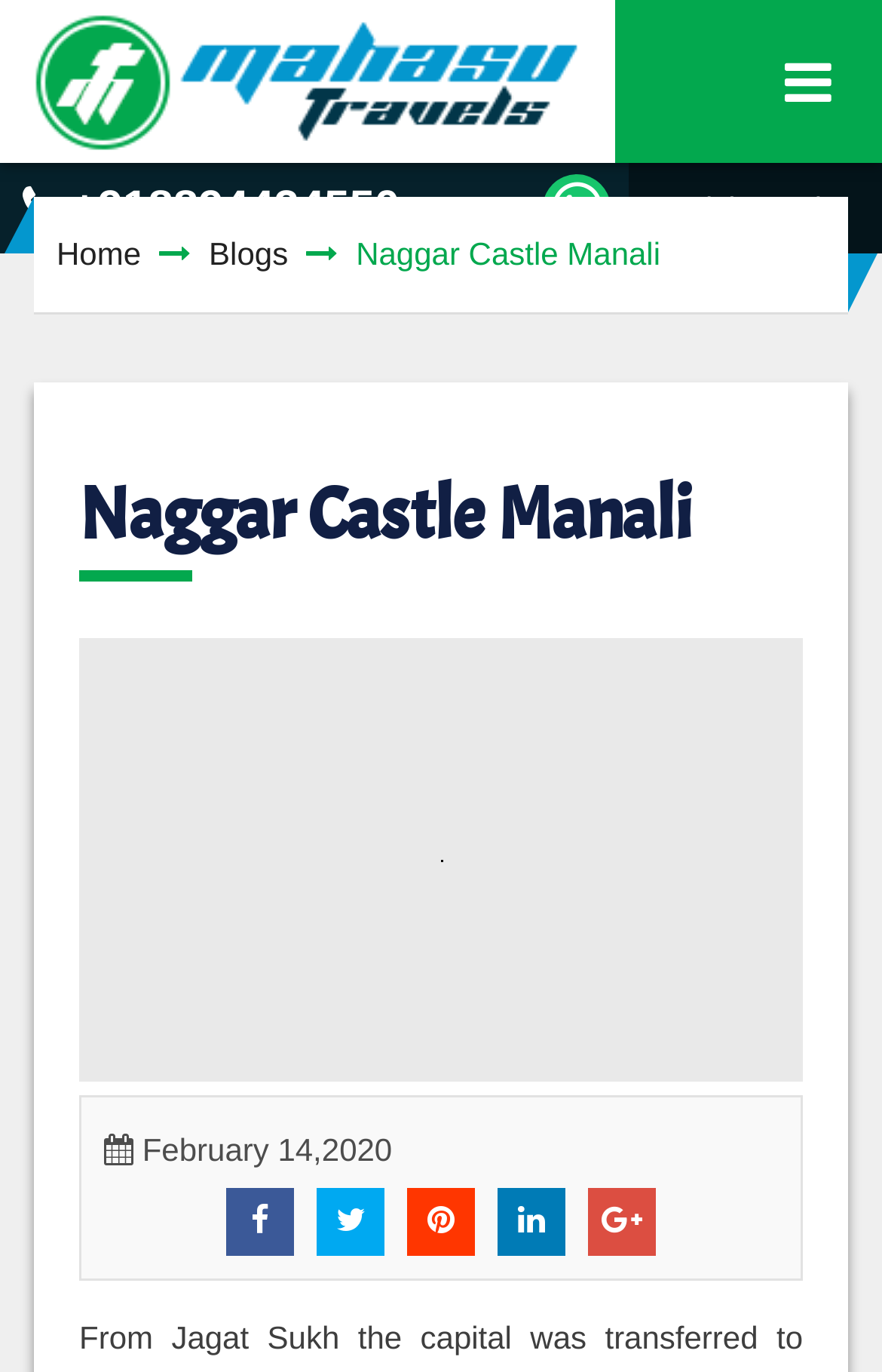What is the text of the main heading on the webpage?
Please provide a single word or phrase in response based on the screenshot.

Naggar Castle Manali